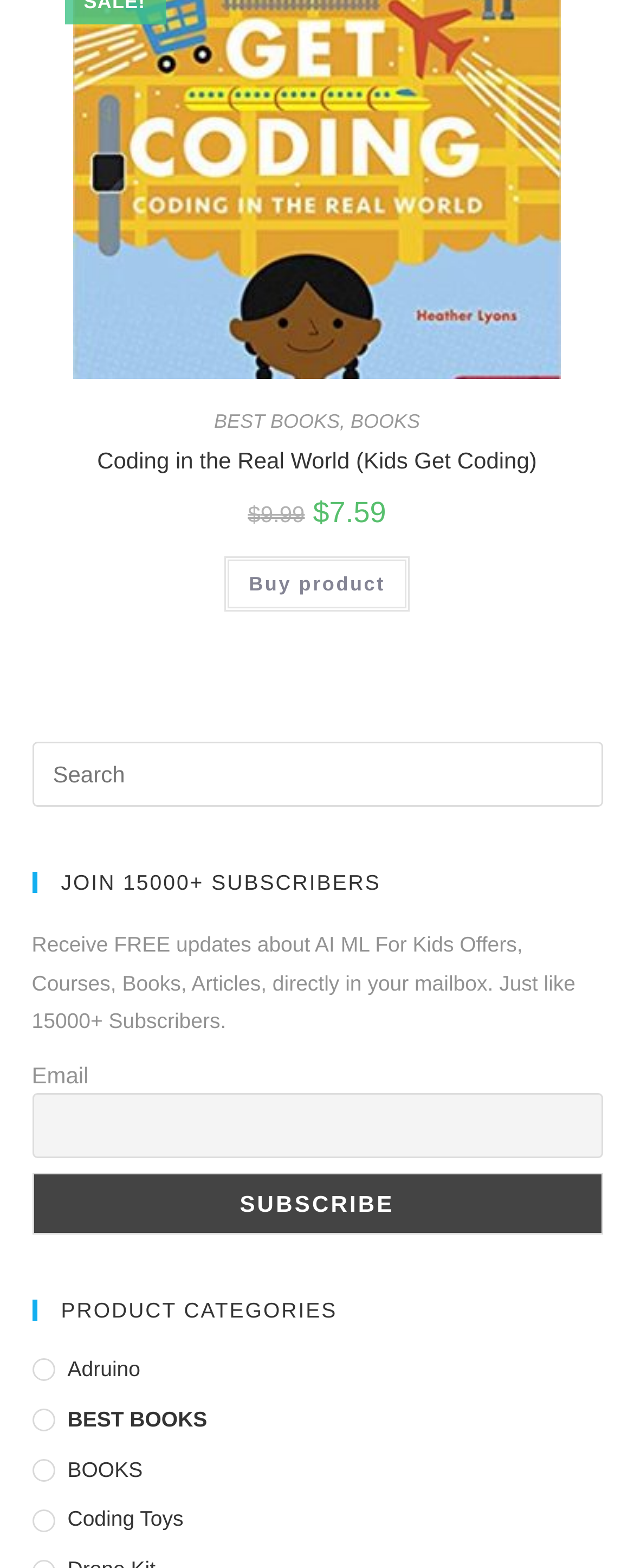Identify the bounding box coordinates for the region of the element that should be clicked to carry out the instruction: "Explore 'Coding Toys' products". The bounding box coordinates should be four float numbers between 0 and 1, i.e., [left, top, right, bottom].

[0.05, 0.959, 0.95, 0.981]